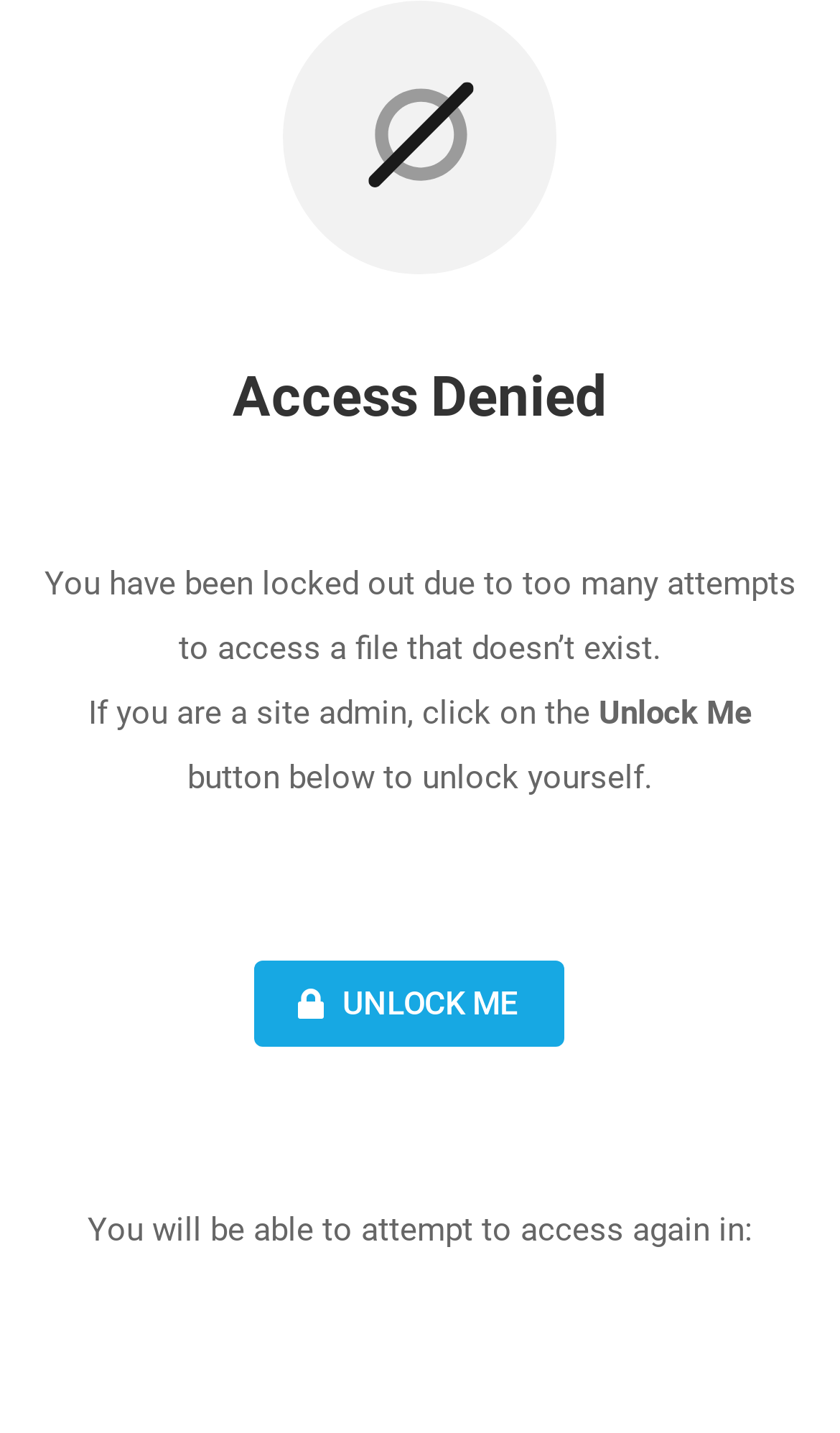Locate the bounding box of the UI element defined by this description: "Unlock Me". The coordinates should be given as four float numbers between 0 and 1, formatted as [left, top, right, bottom].

[0.303, 0.67, 0.671, 0.73]